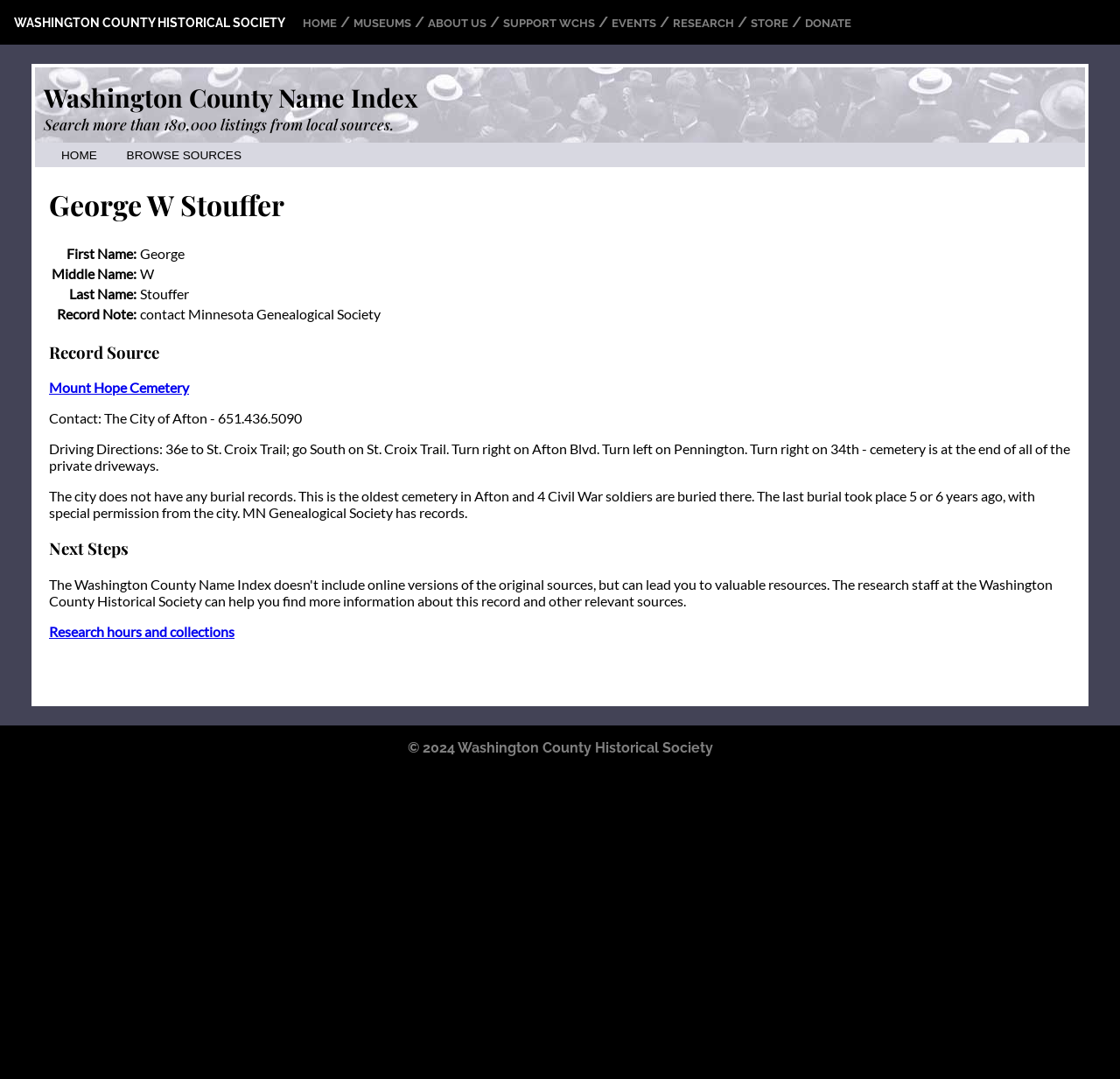Ascertain the bounding box coordinates for the UI element detailed here: "About Us". The coordinates should be provided as [left, top, right, bottom] with each value being a float between 0 and 1.

[0.382, 0.015, 0.434, 0.028]